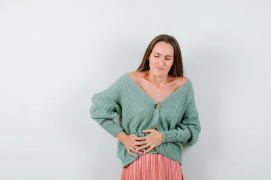What is the color of the skirt?
Please answer the question with a detailed and comprehensive explanation.

The woman's lower body attire is a flowing pink skirt, which is a distinct and notable aspect of her overall appearance in the image.